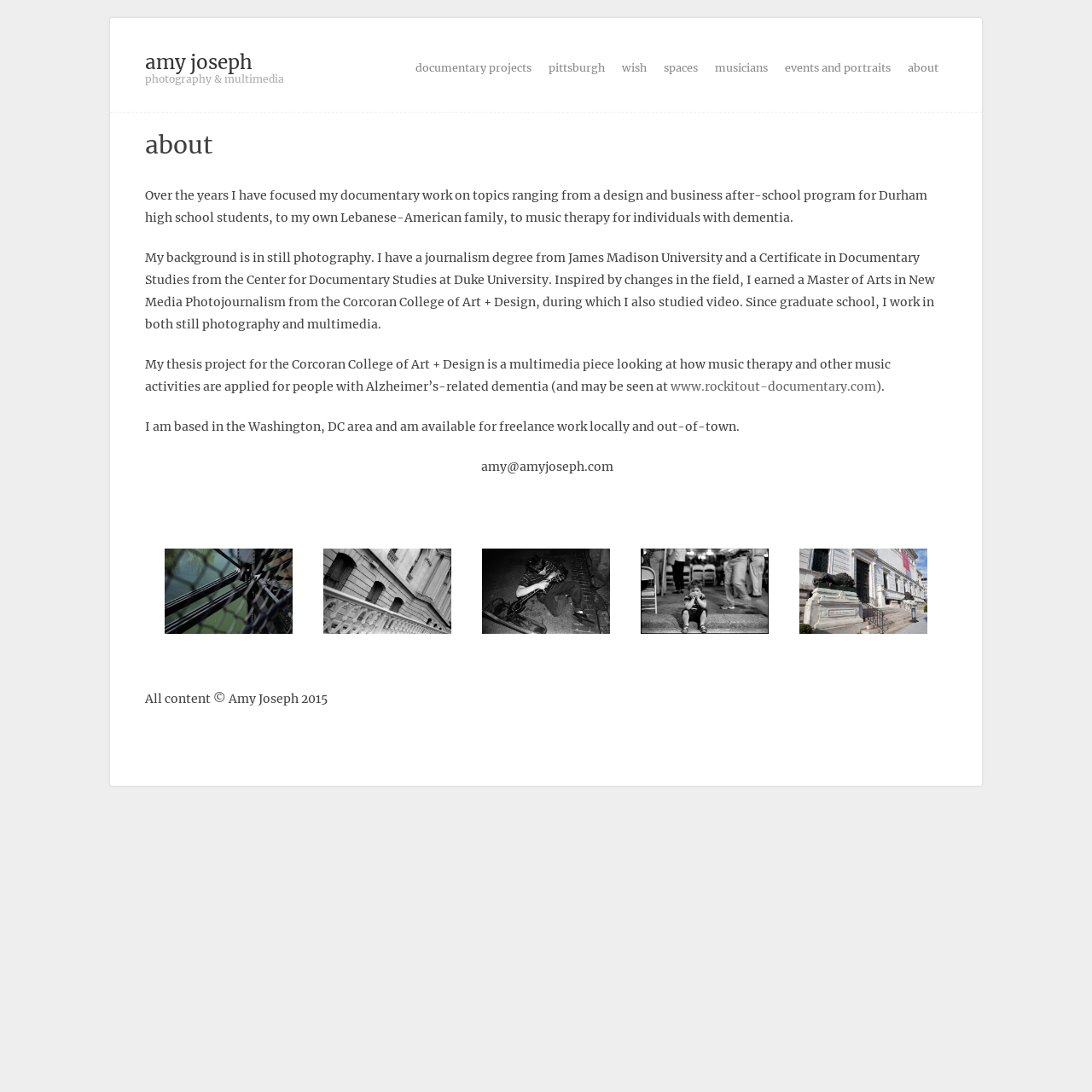What is Amy Joseph's email address?
Refer to the image and give a detailed response to the question.

The webpage provides Amy Joseph's email address as amy@amyjoseph.com, which can be used to contact her for freelance work or other inquiries.